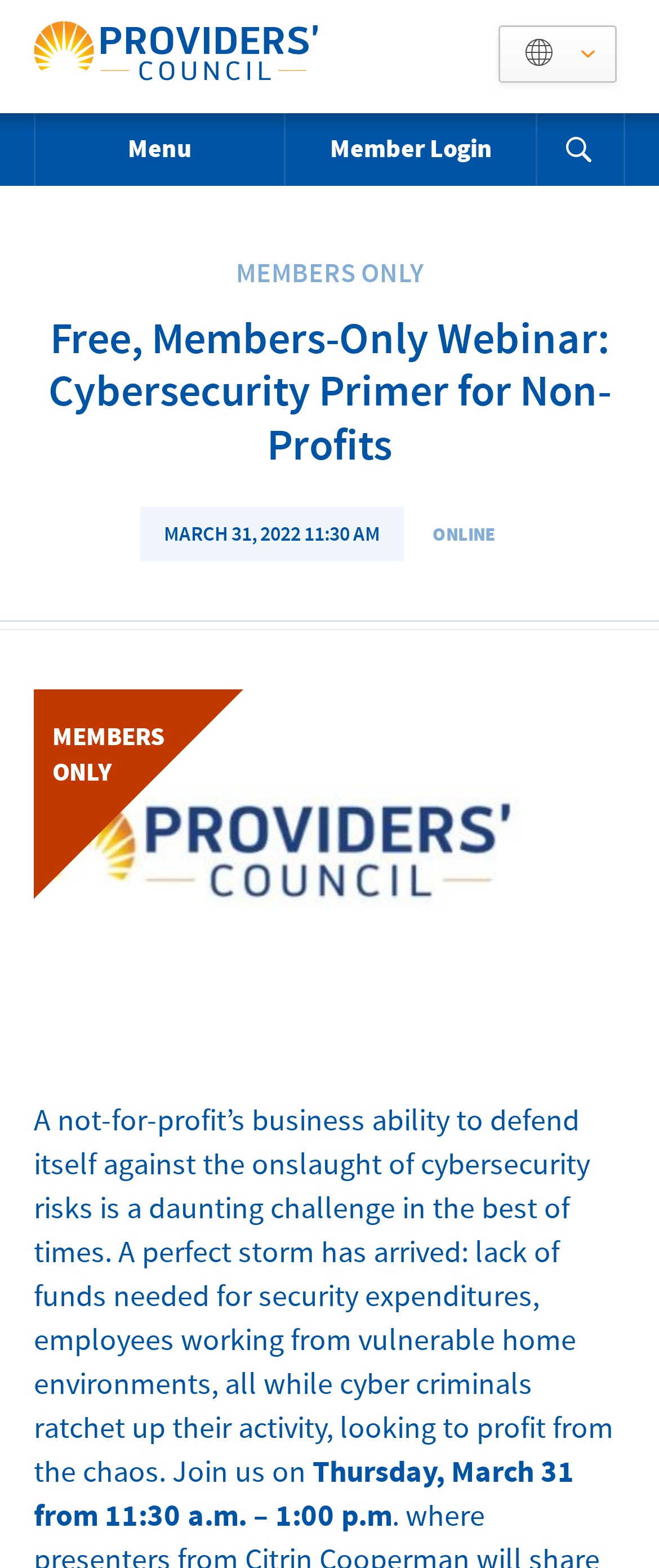Please analyze the image and give a detailed answer to the question:
What is the format of the webinar?

The format of the webinar can be determined by reading the text 'ONLINE' which is located below the date and time of the webinar, indicating that the webinar will be held online.